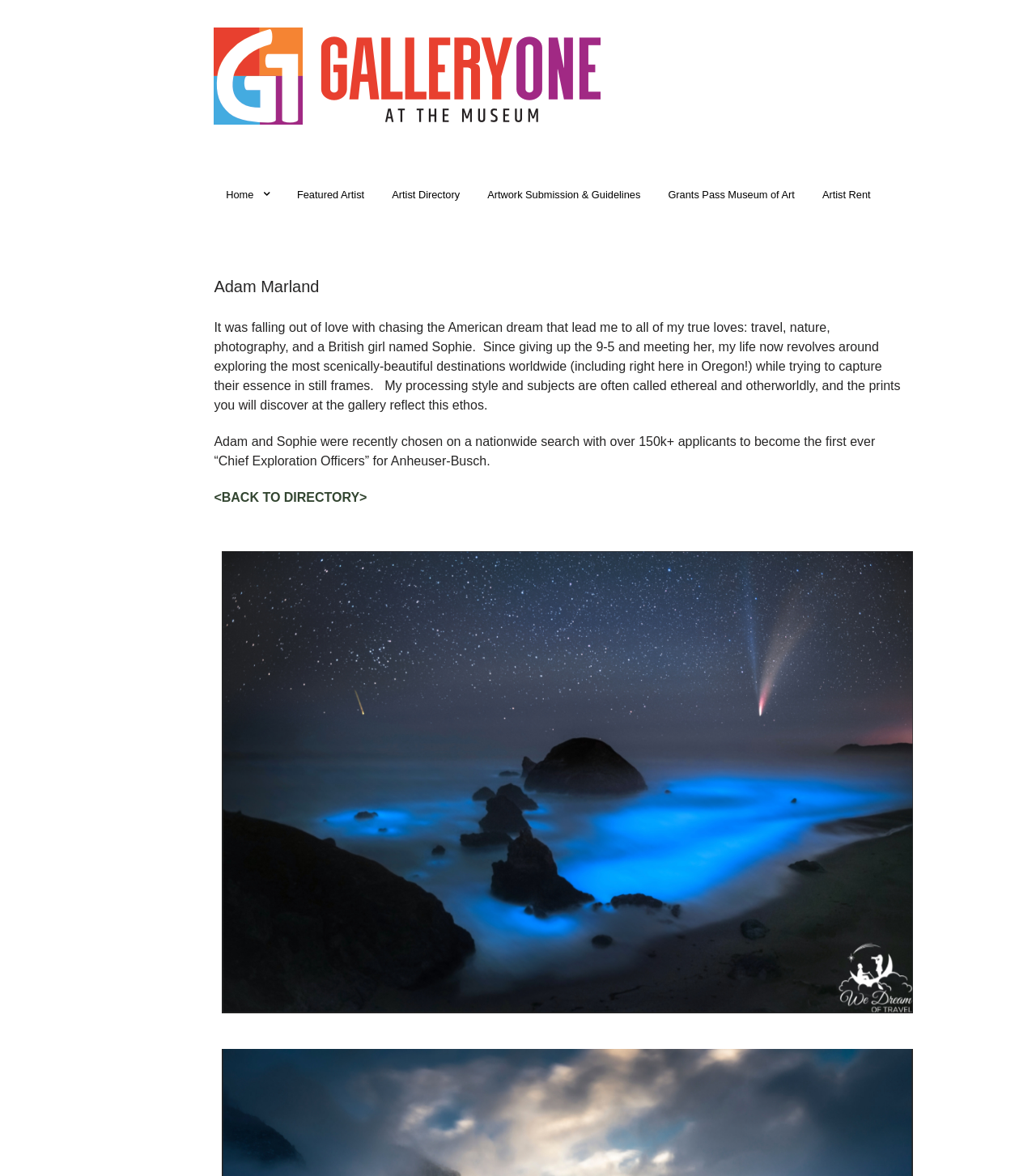Using the image as a reference, answer the following question in as much detail as possible:
What is Adam's occupation?

Based on the webpage, Adam Marland is a photographer because his bio mentions 'photography' as one of his true loves, and his processing style and subjects are described as 'ethereal and otherworldly', which suggests a creative profession like photography.